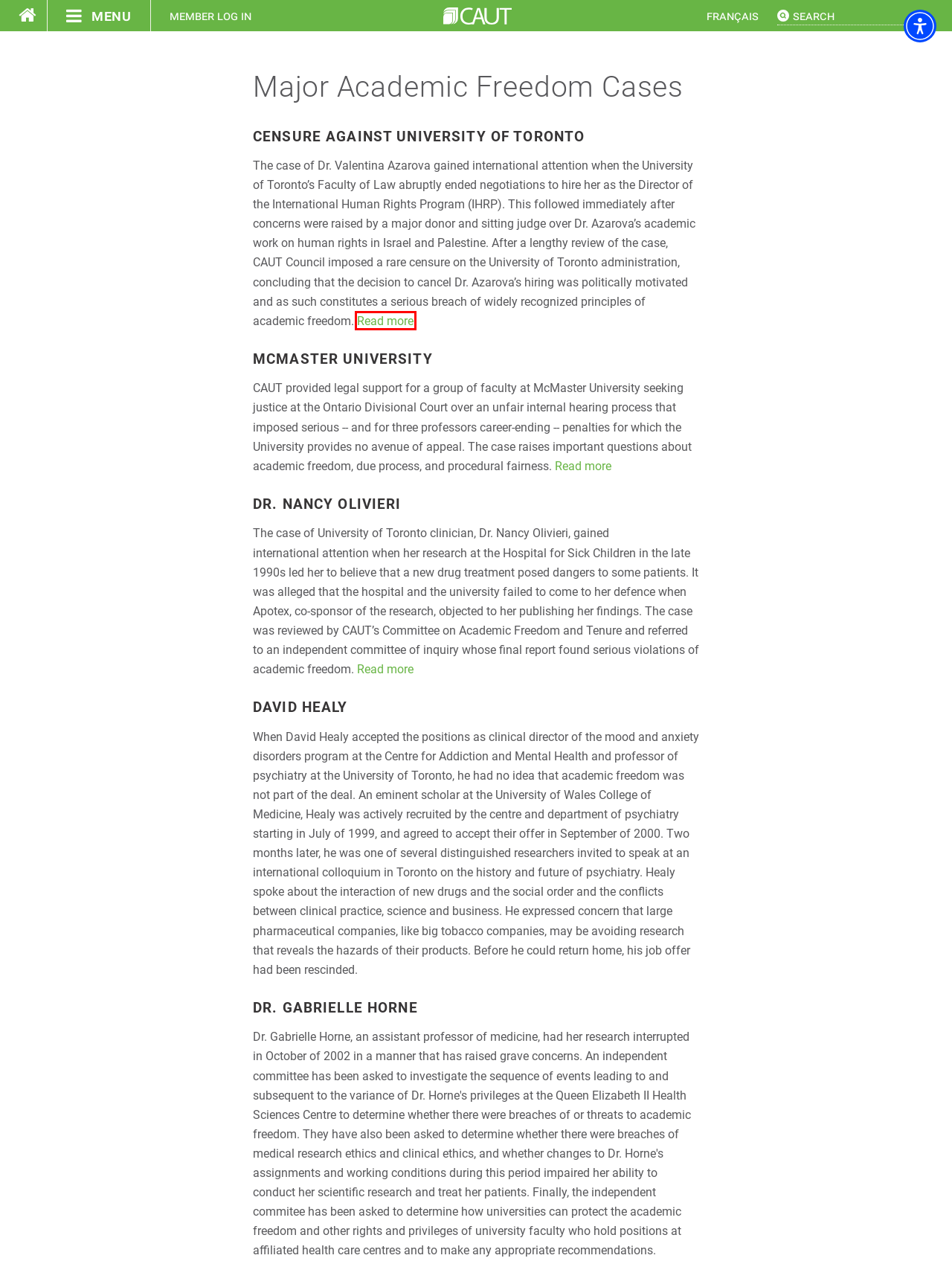You have a screenshot of a webpage with a red bounding box around a UI element. Determine which webpage description best matches the new webpage that results from clicking the element in the bounding box. Here are the candidates:
A. Affinity Program for CAUT Members | CAUT
B. Events - CAUT Events | CAUT
C. Publications | CAUT
D. CAUT Town Hall Series | CAUT
E. Home | Defence Fund
F. Education & Training | CAUT
G. CAUT | Academic Work
H. Censure against University of Toronto | CAUT

H